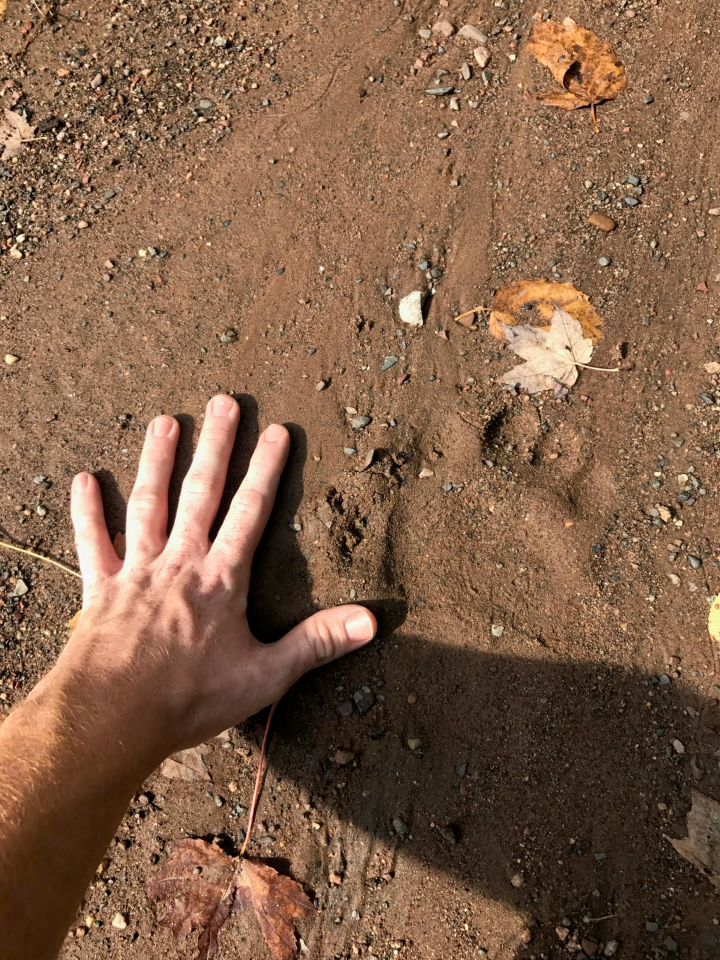Respond with a single word or phrase to the following question: Where was this image taken?

Onamia, Minnesota